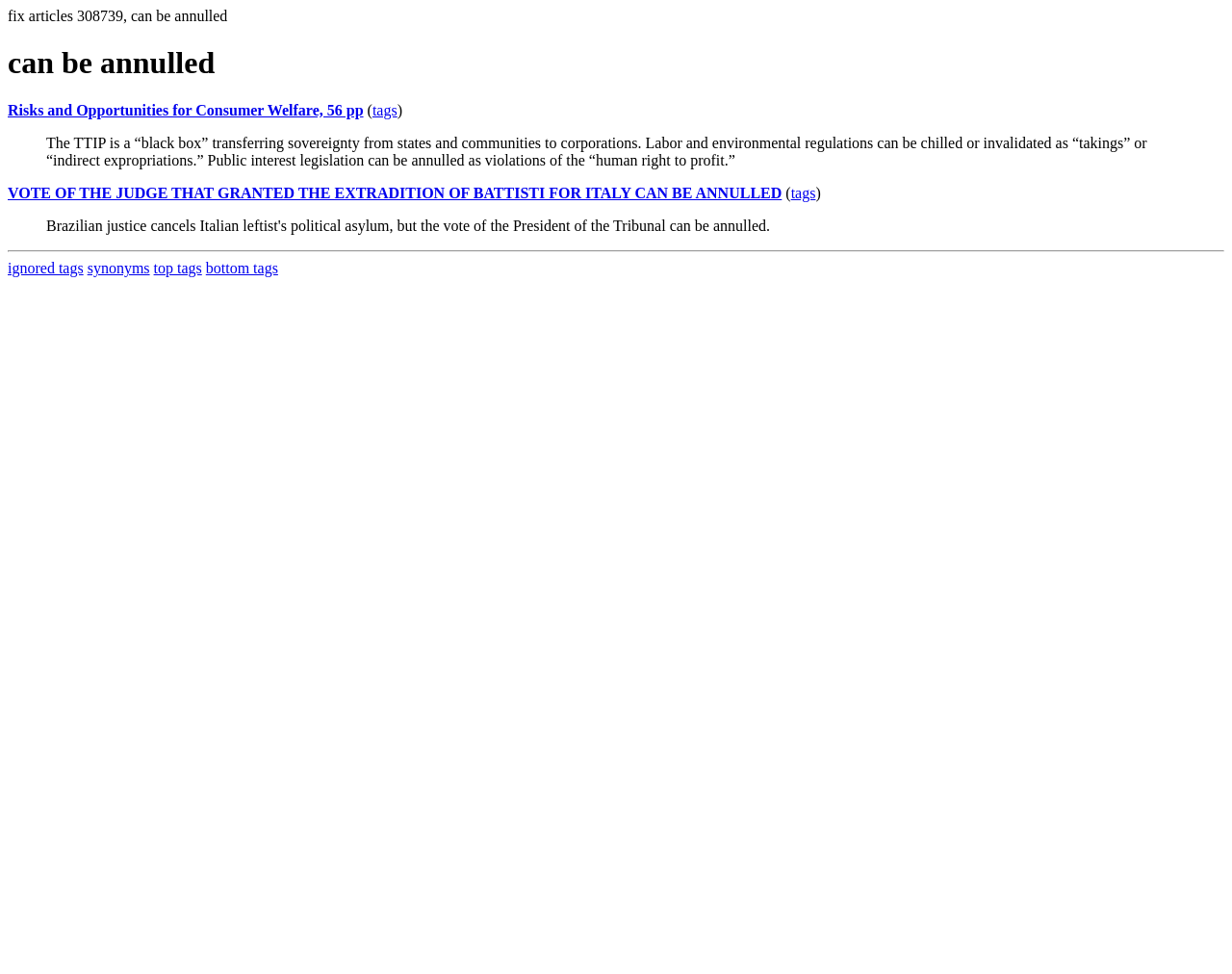Determine the bounding box for the UI element as described: "Proudly powered by WordPress". The coordinates should be represented as four float numbers between 0 and 1, formatted as [left, top, right, bottom].

None